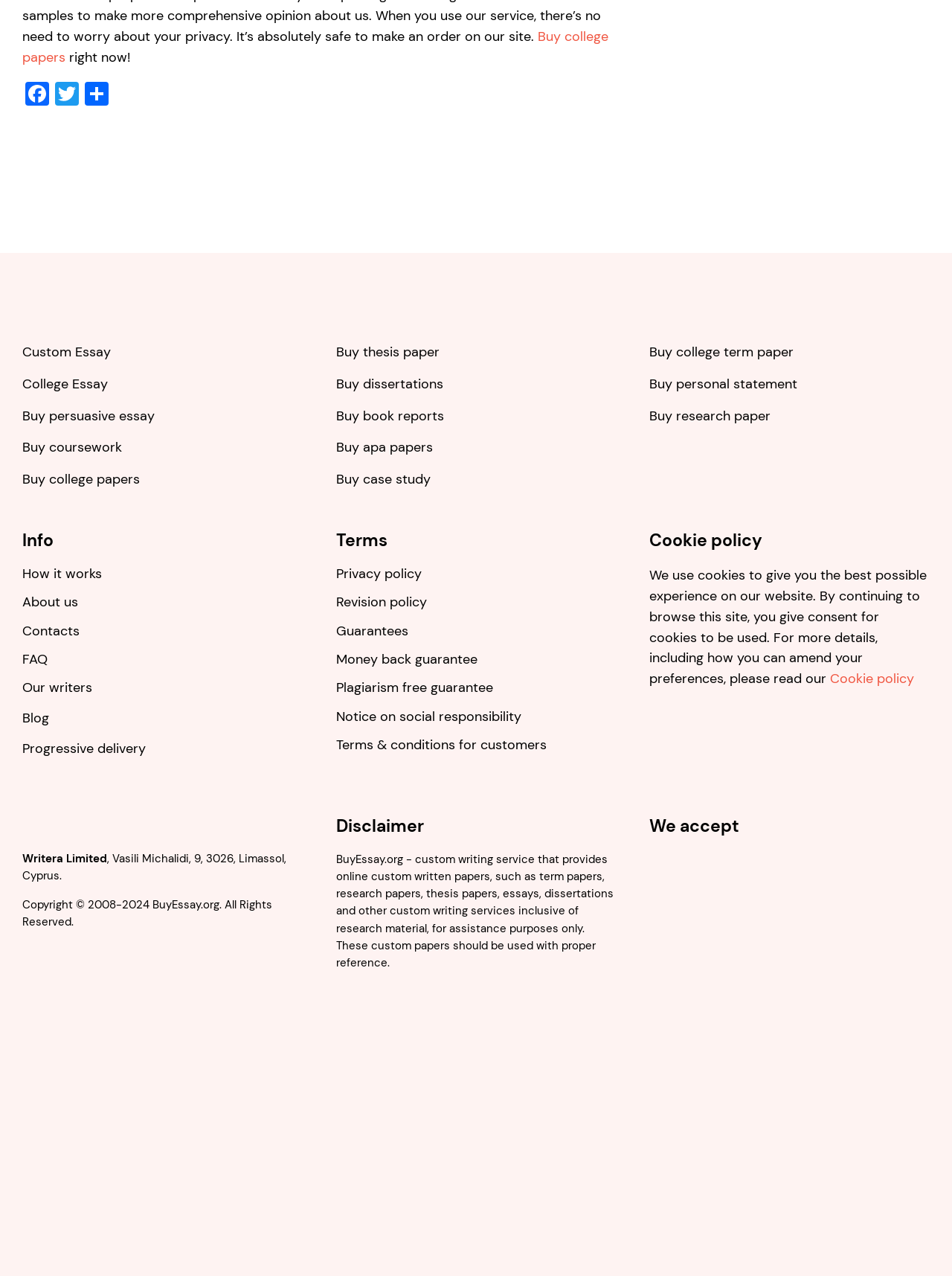From the details in the image, provide a thorough response to the question: What is the website's policy on plagiarism?

The website has a 'Plagiarism free guarantee' policy, which suggests that the papers sold on the website are original and do not contain plagiarism. This policy is likely in place to reassure users that the papers they purchase are of high quality and meet academic standards.